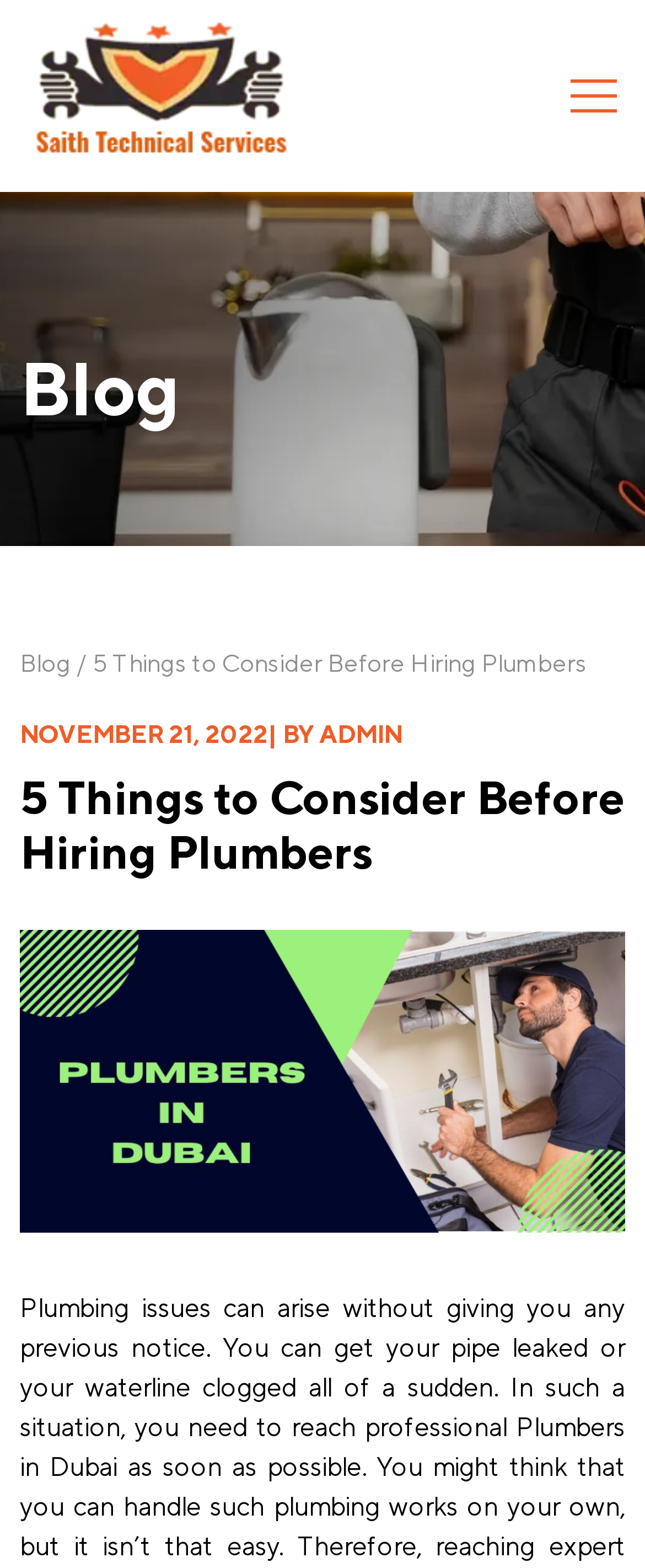What is the category of the blog?
Provide an in-depth answer to the question, covering all aspects.

Based on the webpage content, specifically the image 'Plumbers in Dubai' and the heading '5 Things to Consider Before Hiring Plumbers', it can be inferred that the blog is related to plumbing.